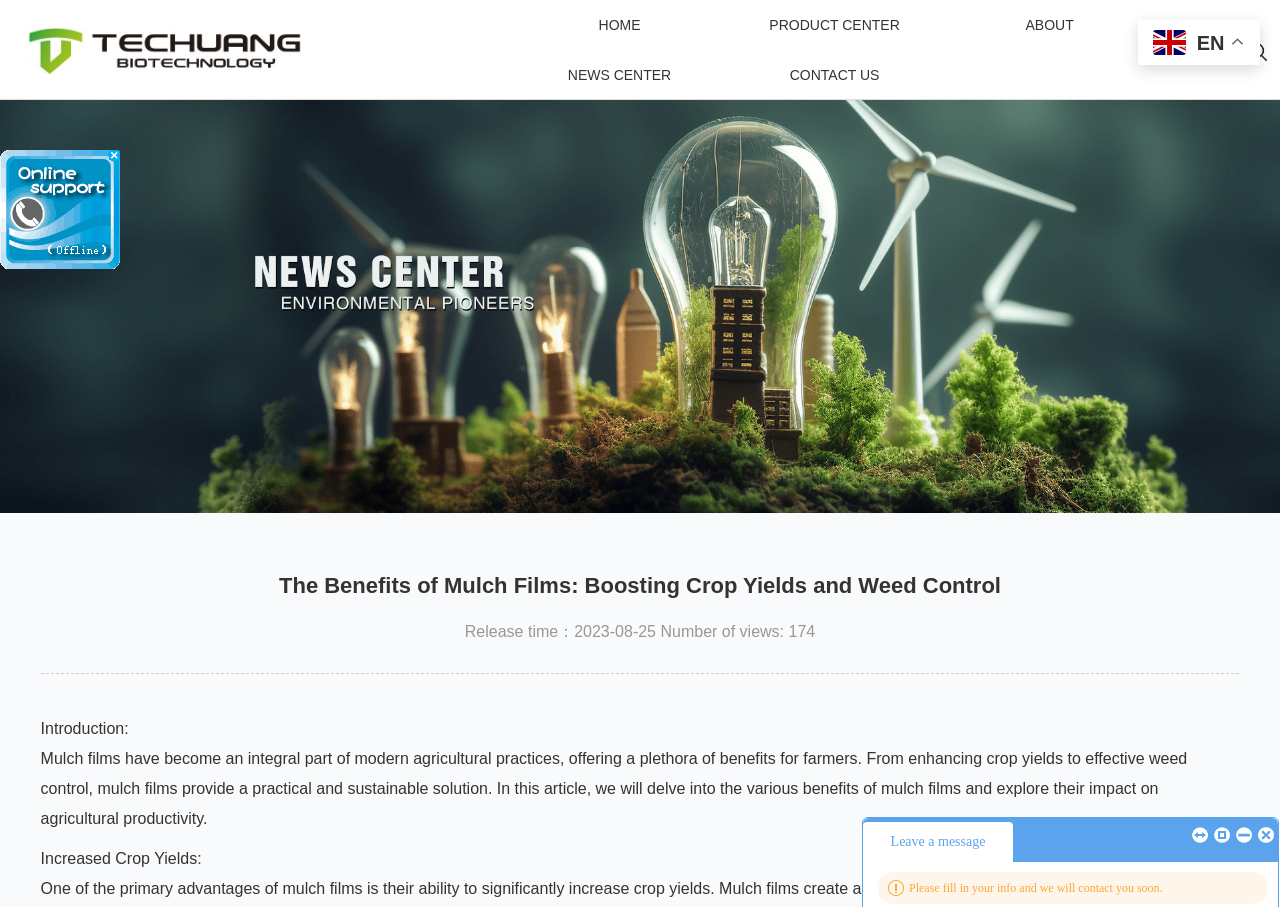Find the bounding box coordinates of the UI element according to this description: "NEWS CENTER".

[0.4, 0.055, 0.568, 0.11]